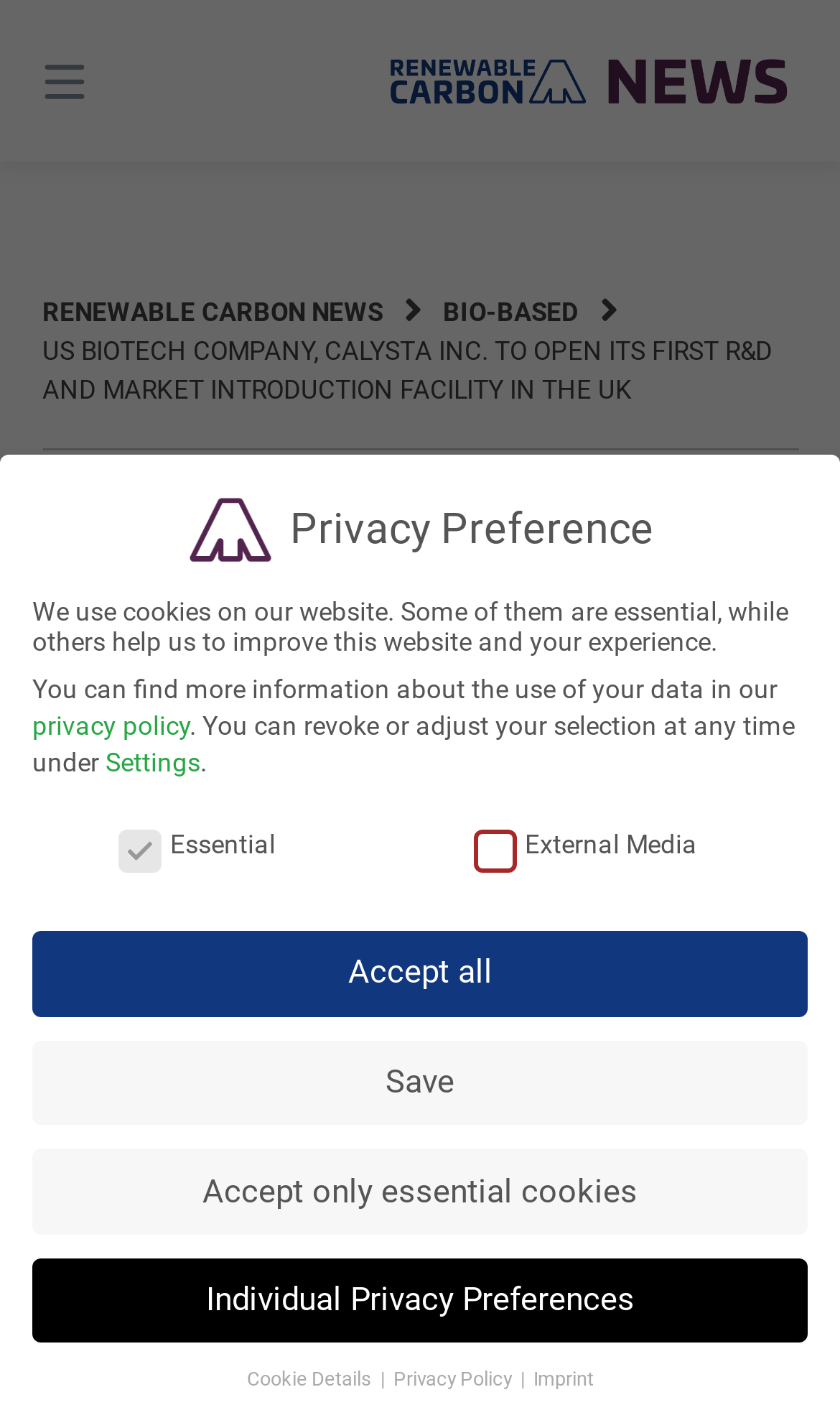Show the bounding box coordinates of the element that should be clicked to complete the task: "Read the news about 'US biotech company, Calysta Inc. to open its first R&D and market introduction facility in the UK'".

[0.05, 0.239, 0.919, 0.288]